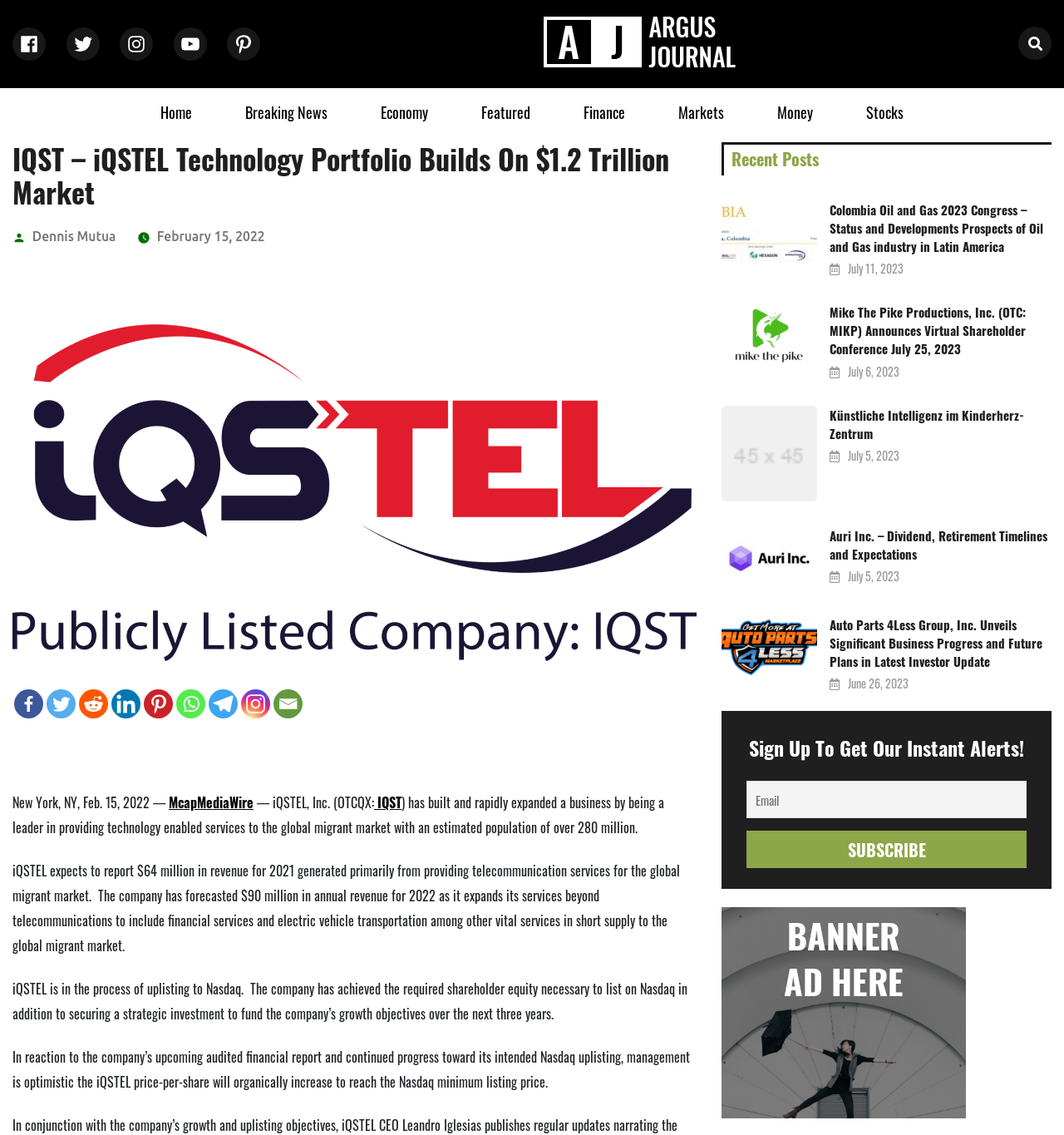What is the name of the company mentioned in the article? From the image, respond with a single word or brief phrase.

iQSTEL, Inc.